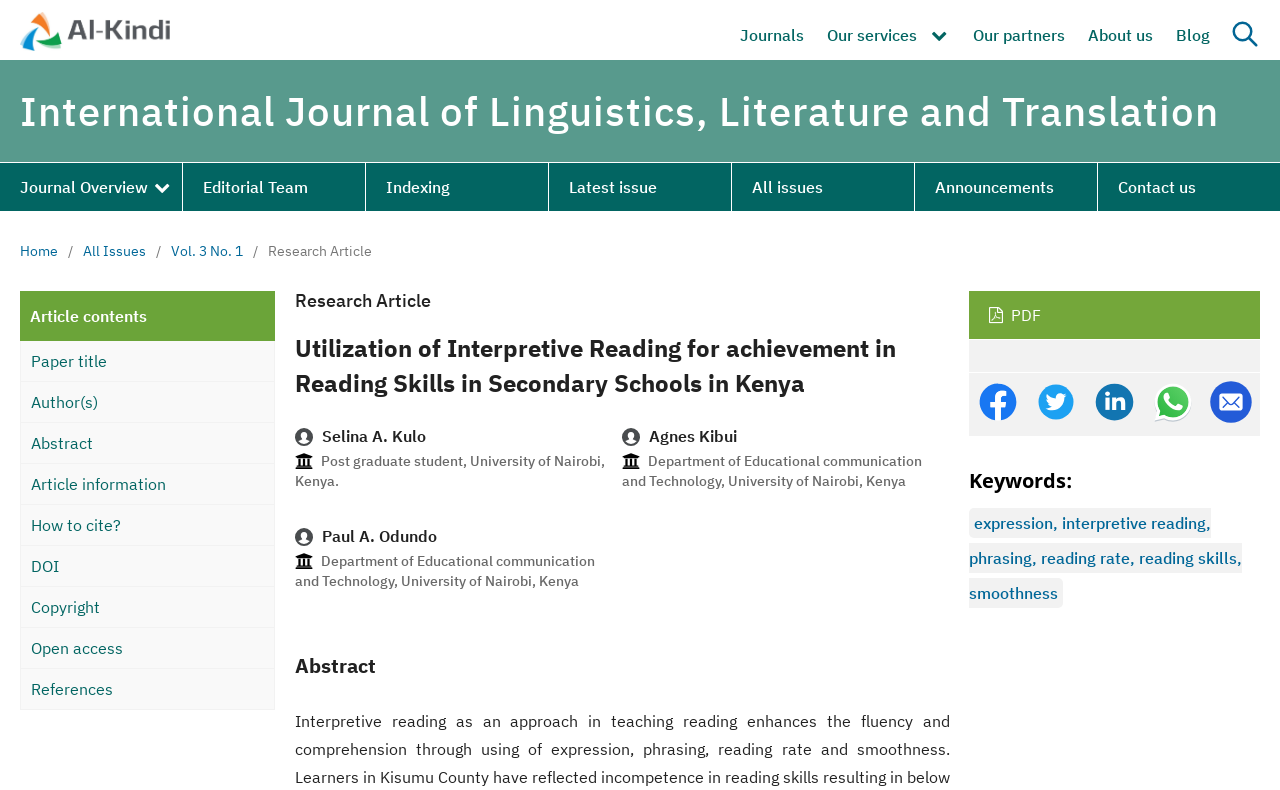Locate the bounding box coordinates of the area you need to click to fulfill this instruction: 'Download the article in PDF'. The coordinates must be in the form of four float numbers ranging from 0 to 1: [left, top, right, bottom].

[0.757, 0.368, 0.984, 0.429]